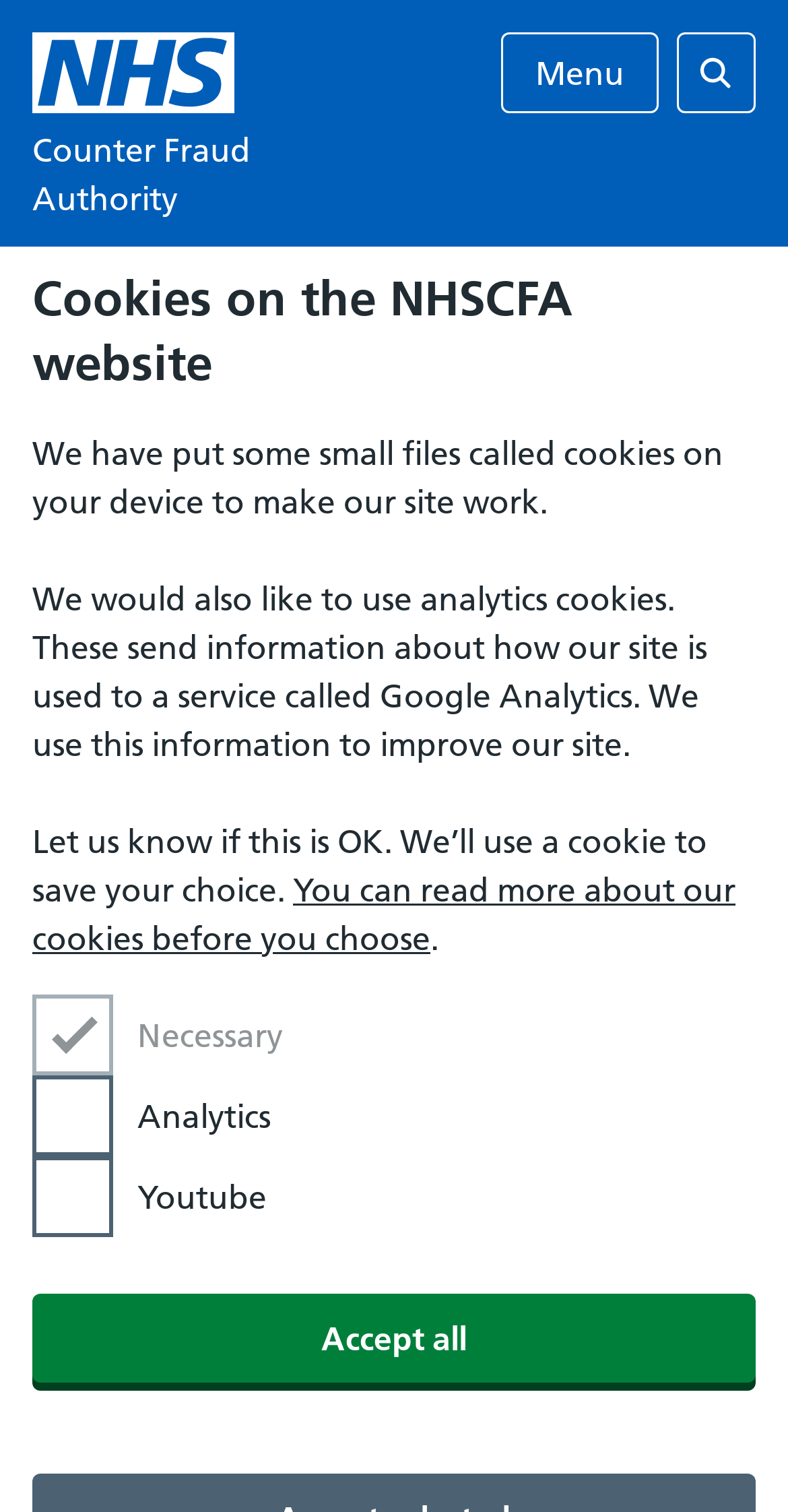Please find the bounding box for the UI element described by: "Counter Fraud Authority".

[0.041, 0.021, 0.5, 0.147]